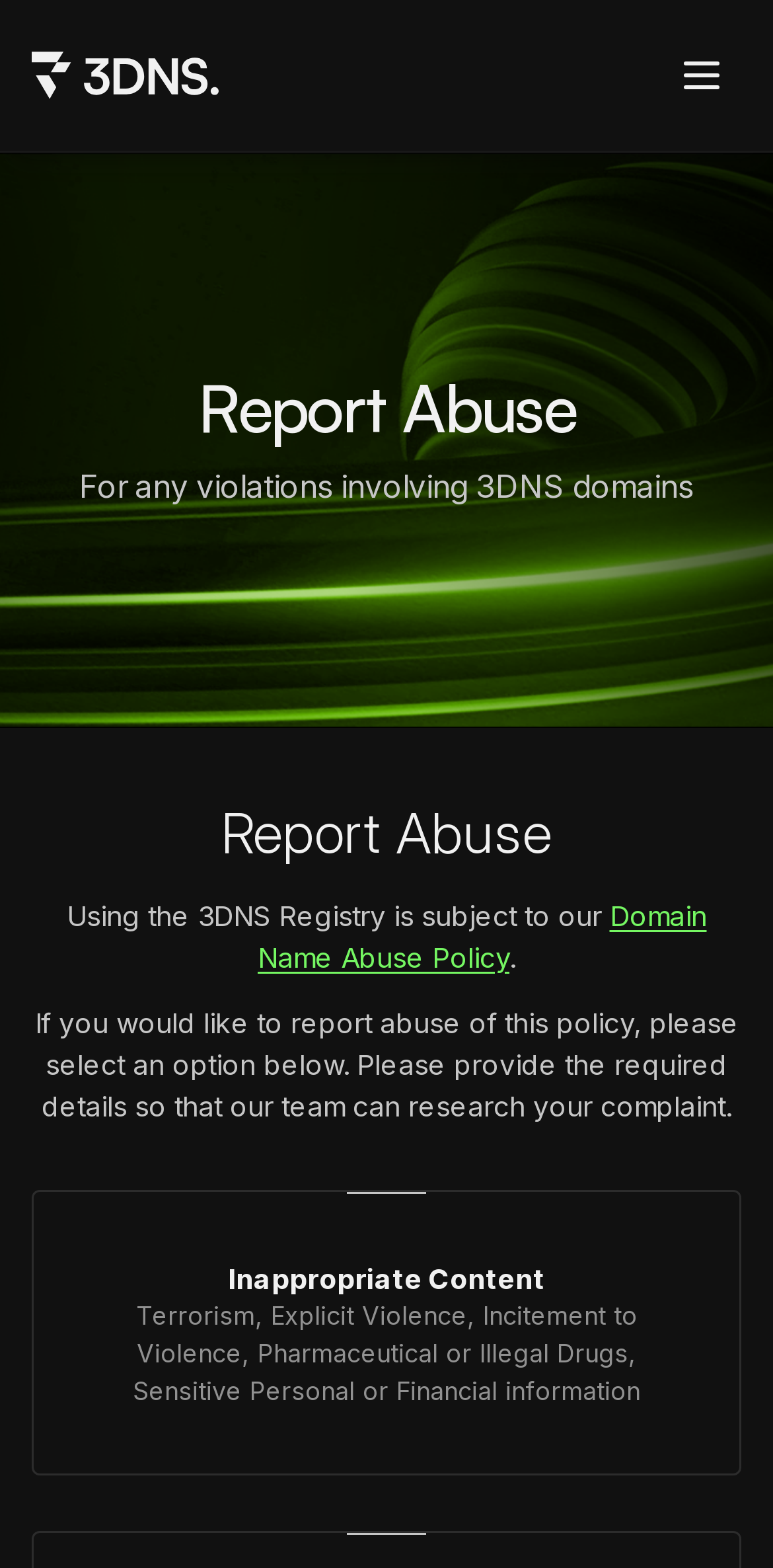Generate a comprehensive caption for the webpage you are viewing.

The webpage is focused on reporting abuse related to 3DNS domains. At the top left, there is a link to "3DNS" accompanied by a small image. On the top right, there is a button labeled "Menu" with a popup dialog, which also has an image. 

Below the top section, there is a header area with two headings. The first heading reads "Report Abuse" and the second heading explains that the report is for any violations involving 3DNS domains. 

Further down, there is another heading that repeats "Report Abuse". Below this, there is a paragraph of text explaining that using the 3DNS Registry is subject to their Domain Name Abuse Policy, which is a clickable link. The paragraph continues to explain the process of reporting abuse.

Underneath, there is a section that asks users to select an option to report abuse. There is a link labeled "Inappropriate Content" and a list of specific examples of what constitutes inappropriate content, including terrorism, explicit violence, and sensitive personal or financial information.